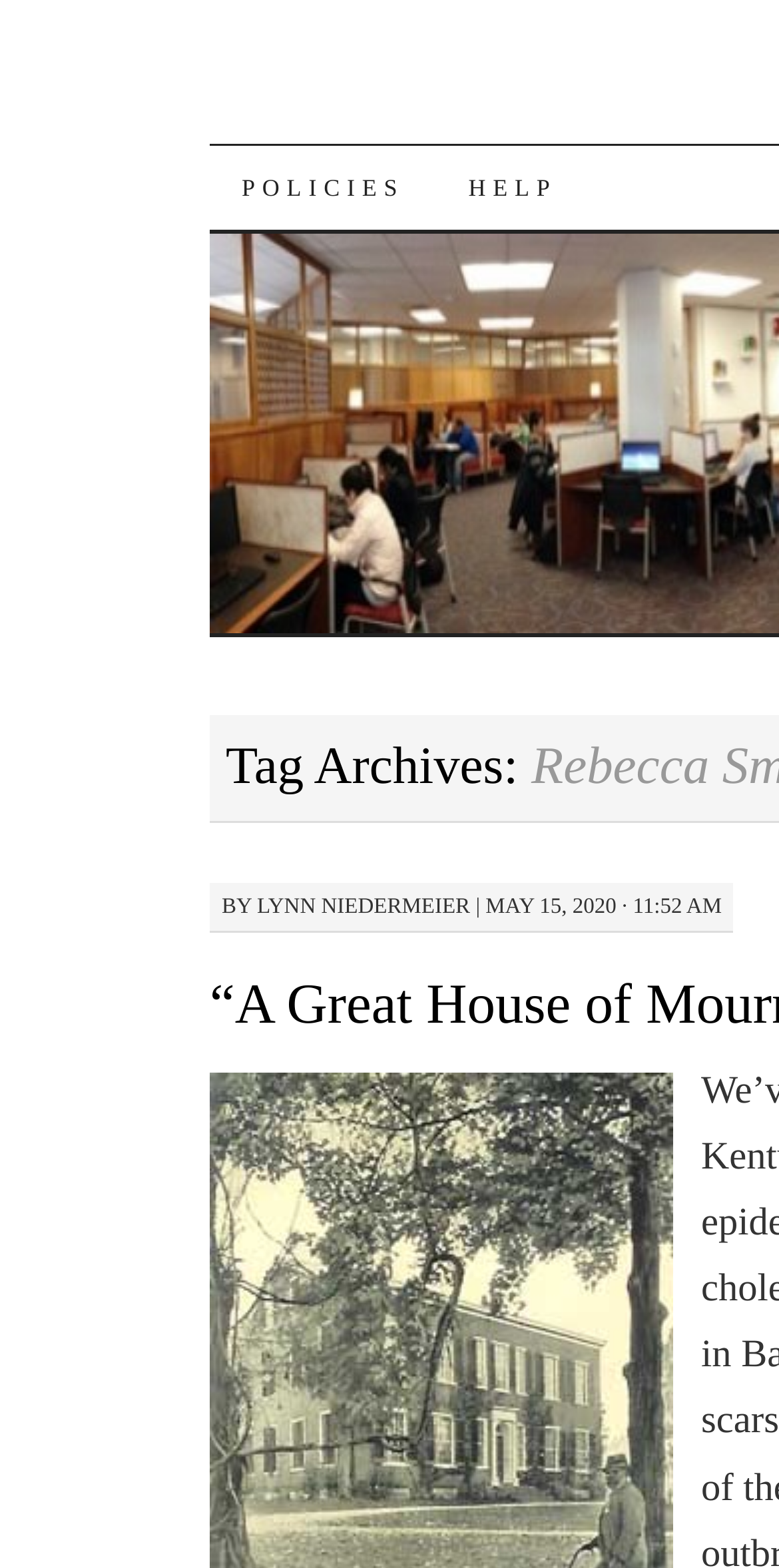Identify the bounding box coordinates for the UI element described as follows: "Help". Ensure the coordinates are four float numbers between 0 and 1, formatted as [left, top, right, bottom].

[0.56, 0.093, 0.756, 0.146]